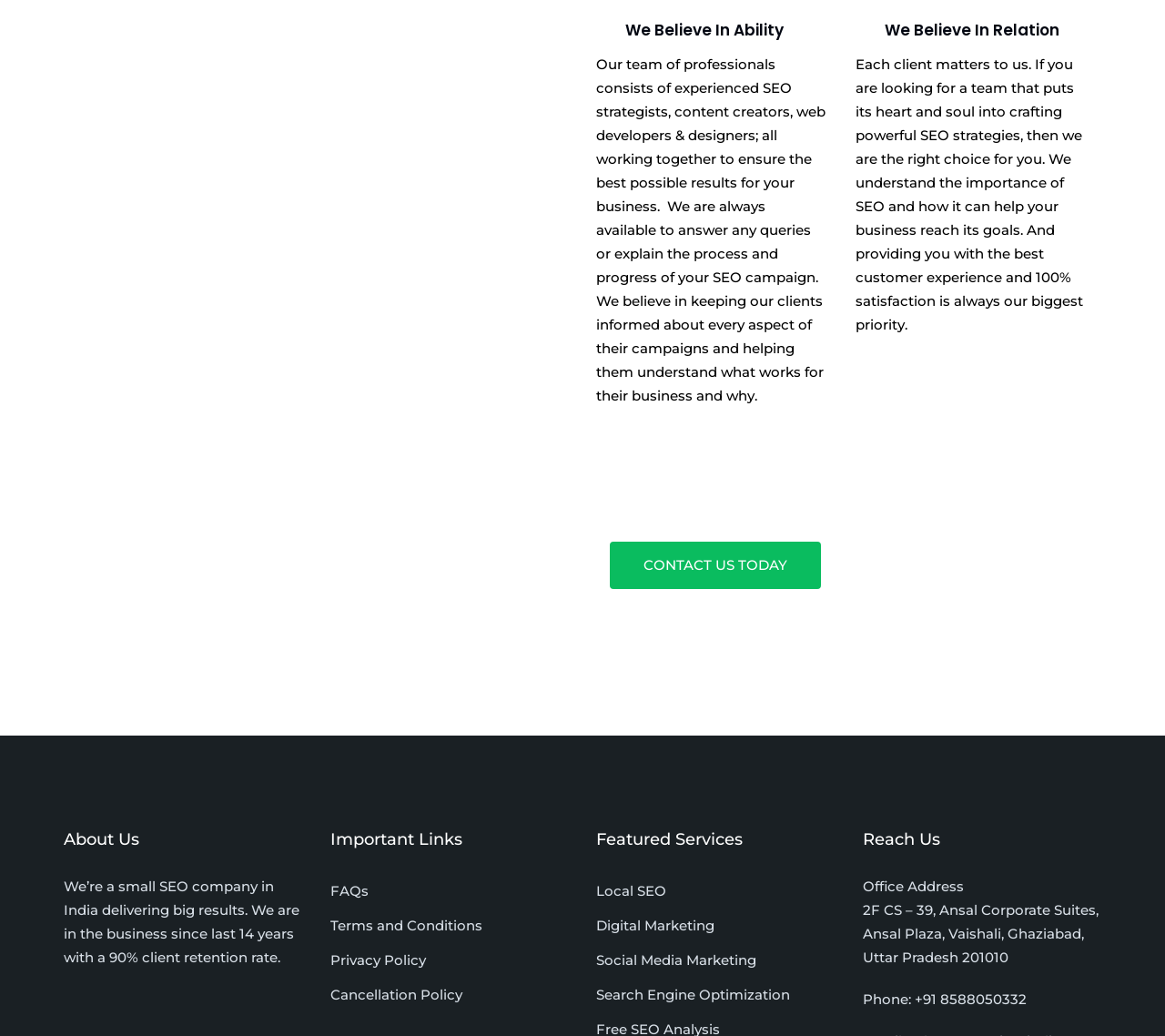Show the bounding box coordinates for the element that needs to be clicked to execute the following instruction: "Call the company now". Provide the coordinates in the form of four float numbers between 0 and 1, i.e., [left, top, right, bottom].

None